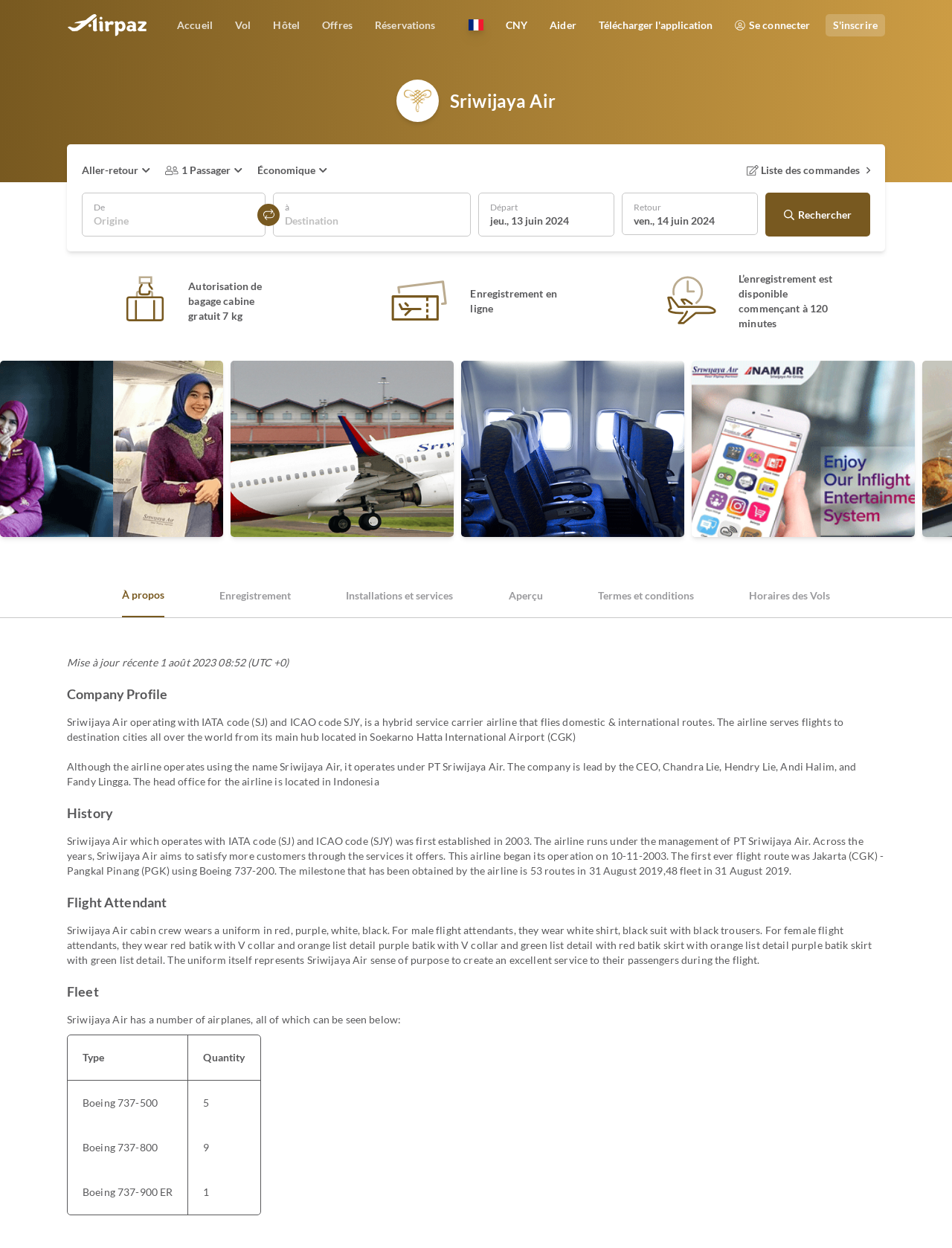Give a one-word or one-phrase response to the question:
How many routes did Sriwijaya Air have in 31 August 2019?

53